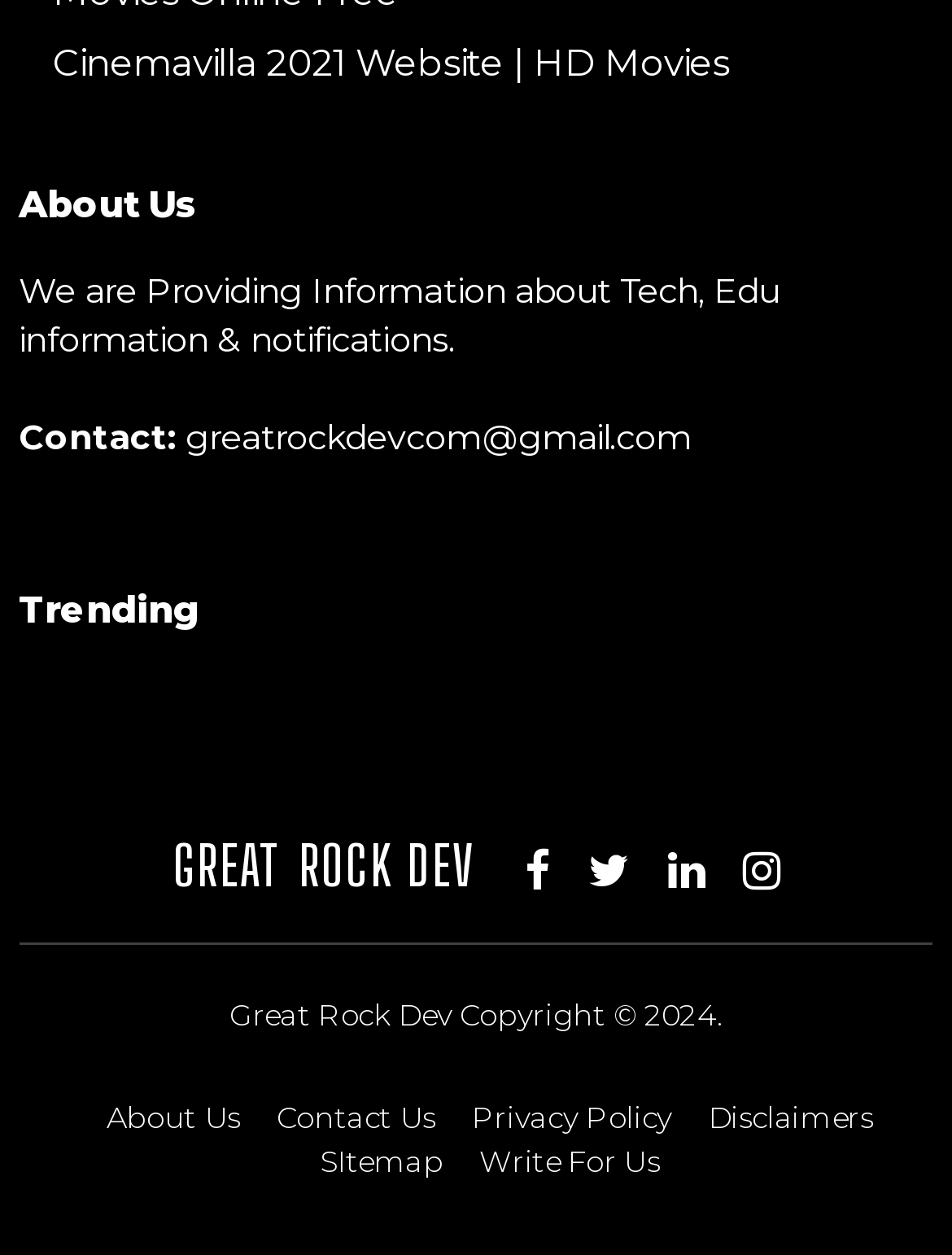Determine the bounding box for the UI element described here: "Write For Us".

[0.504, 0.91, 0.693, 0.939]